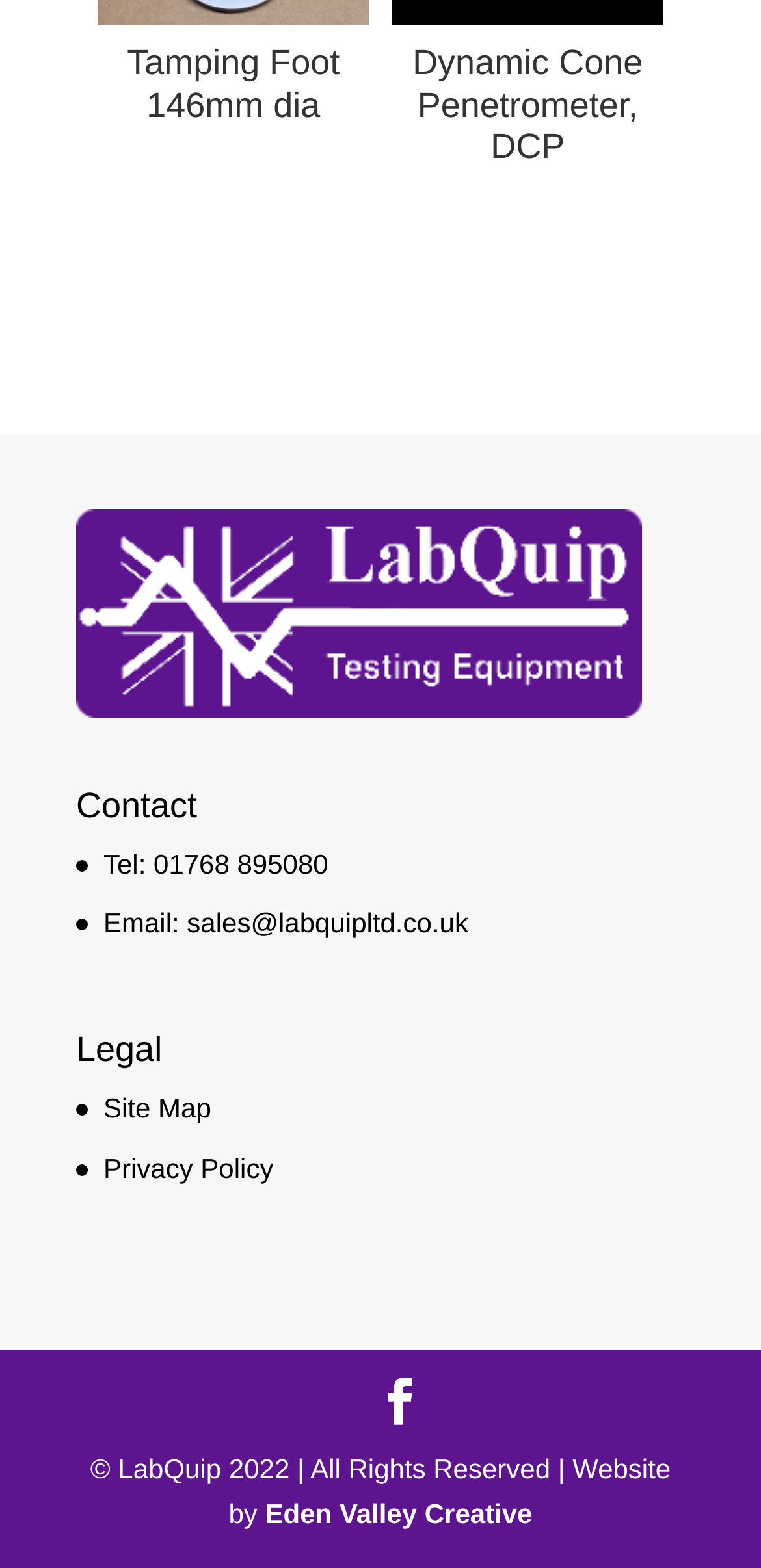Carefully observe the image and respond to the question with a detailed answer:
What is the name of the website designer?

The name of the website designer can be found at the bottom of the webpage, in the copyright section, where it says '© LabQuip 2022 | All Rights Reserved | Website by Eden Valley Creative'.